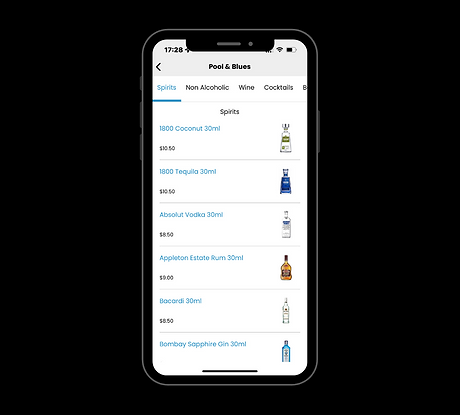What is the cheapest option in the menu? Please answer the question using a single word or phrase based on the image.

$8.50